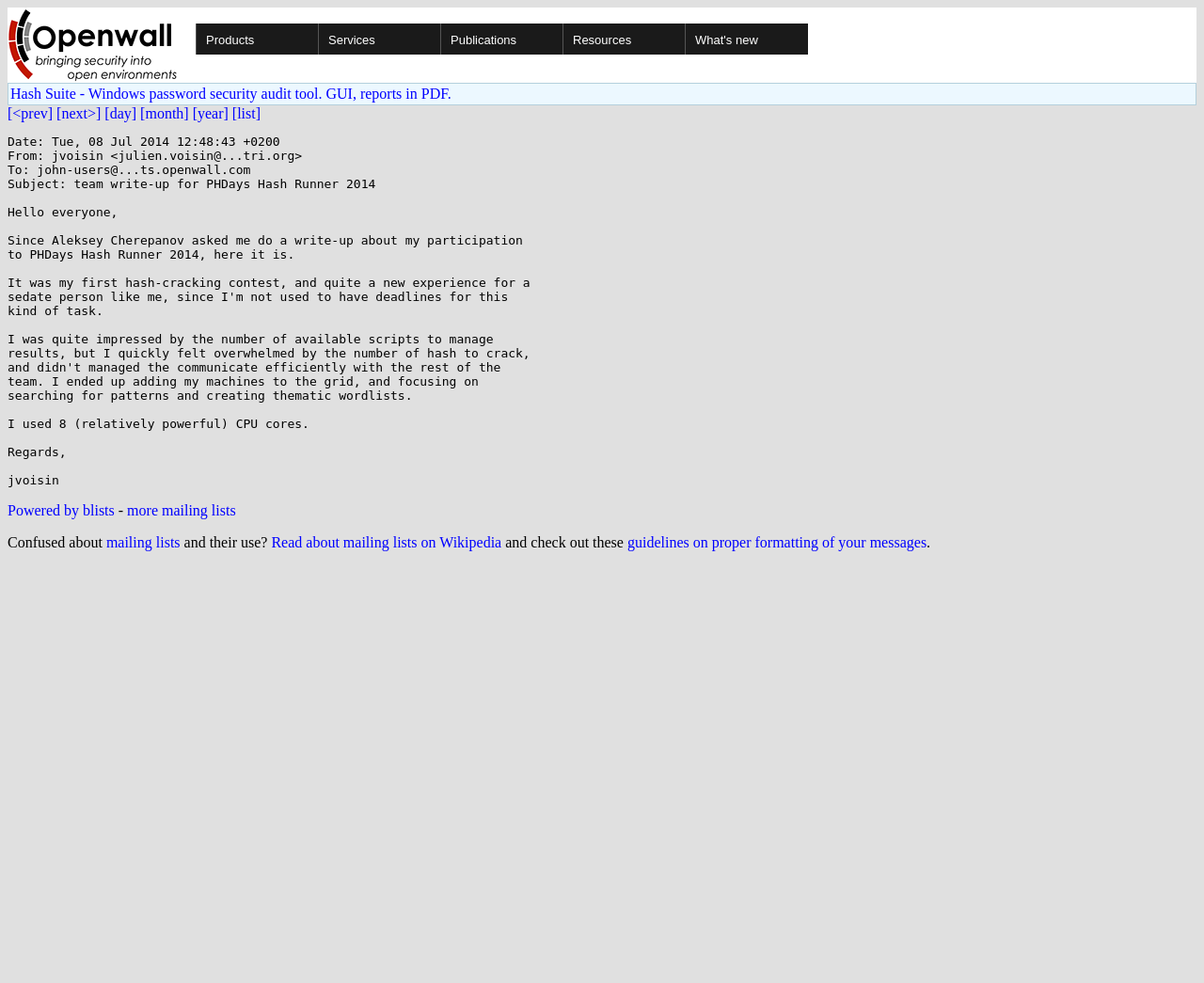What is the purpose of the webpage?
With the help of the image, please provide a detailed response to the question.

The question can be answered by looking at the overall structure and content of the webpage. The webpage appears to be a team write-up for a specific event, PHDays Hash Runner 2014, and contains information about a password security audit tool.